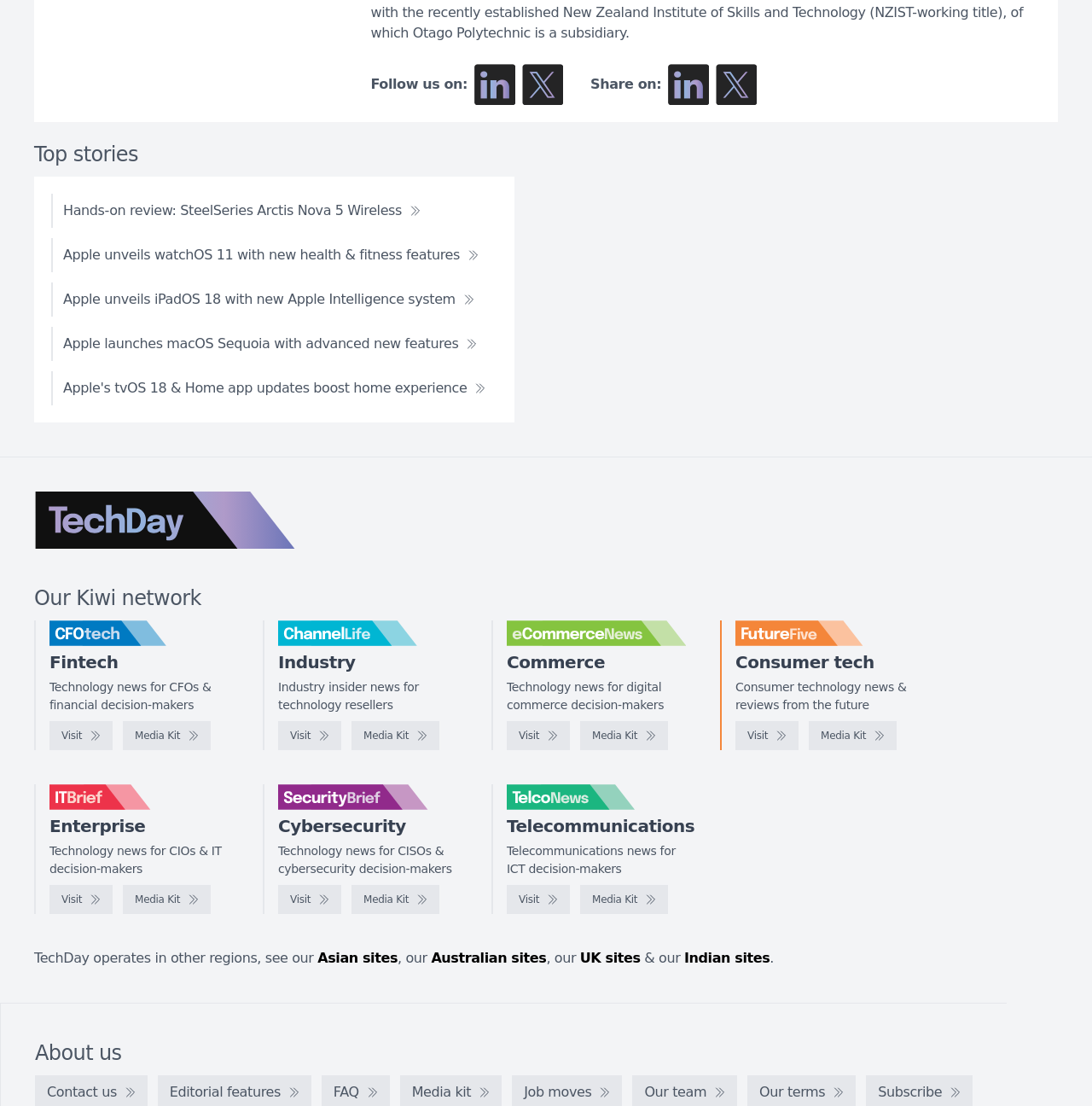Determine the bounding box coordinates of the region that needs to be clicked to achieve the task: "Check the Media Kit of CFOtech".

[0.113, 0.652, 0.193, 0.678]